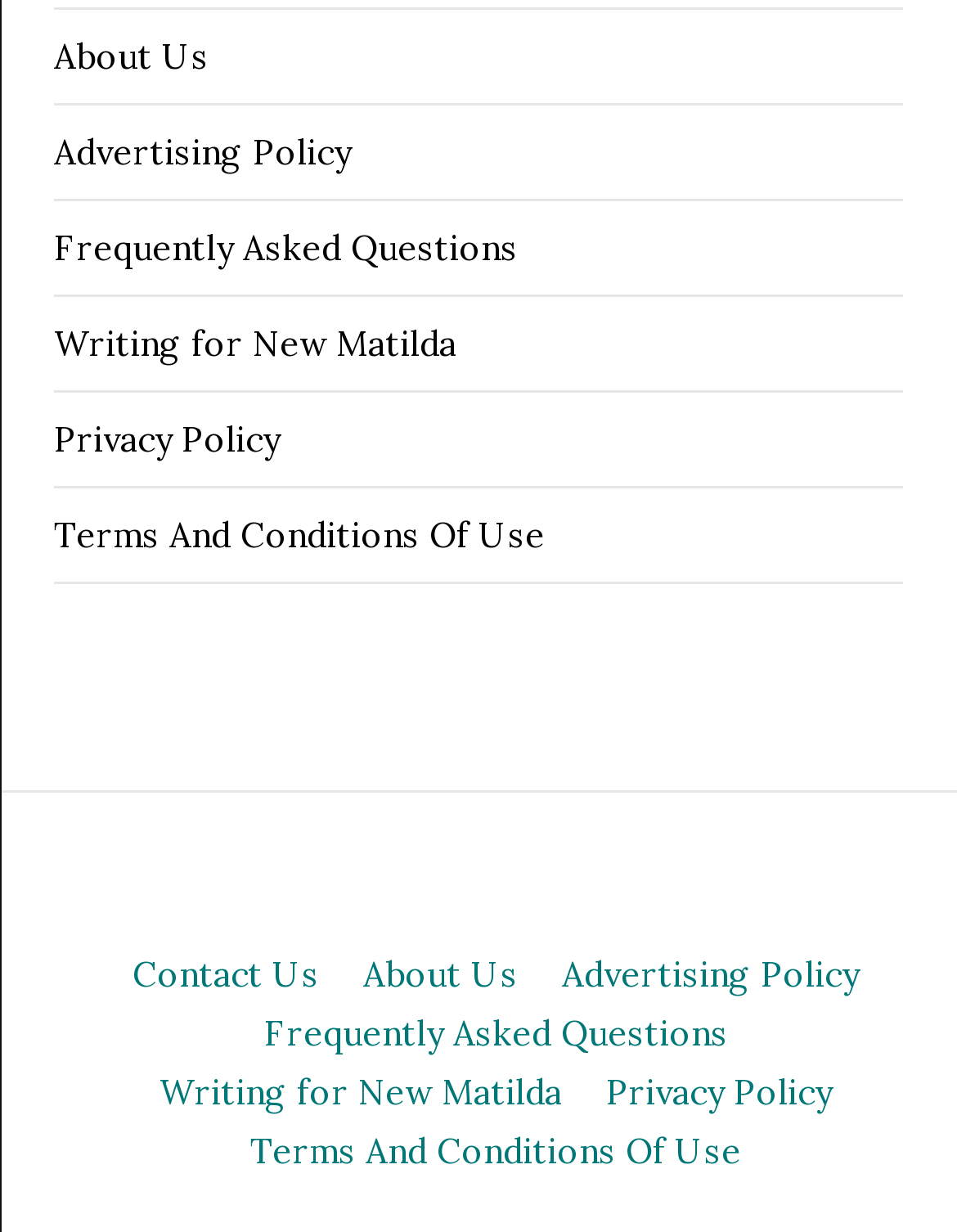Using the provided element description: "Advertising Policy", identify the bounding box coordinates. The coordinates should be four floats between 0 and 1 in the order [left, top, right, bottom].

[0.056, 0.105, 0.367, 0.141]